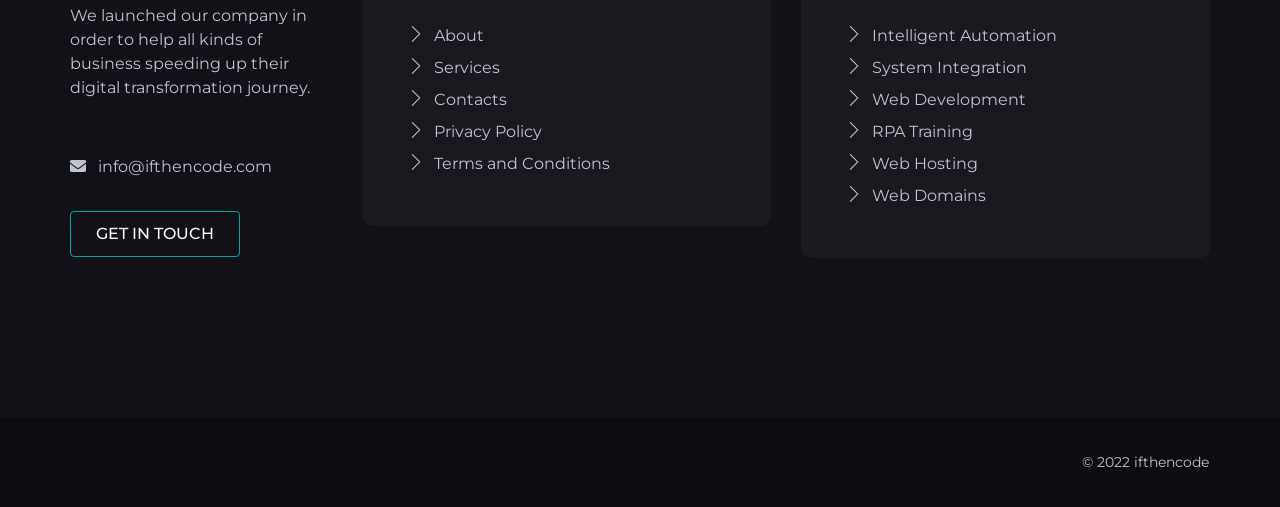Given the element description, predict the bounding box coordinates in the format (top-left x, top-left y, bottom-right x, bottom-right y). Make sure all values are between 0 and 1. Here is the element description: GET IN TOUCH

[0.055, 0.415, 0.188, 0.506]